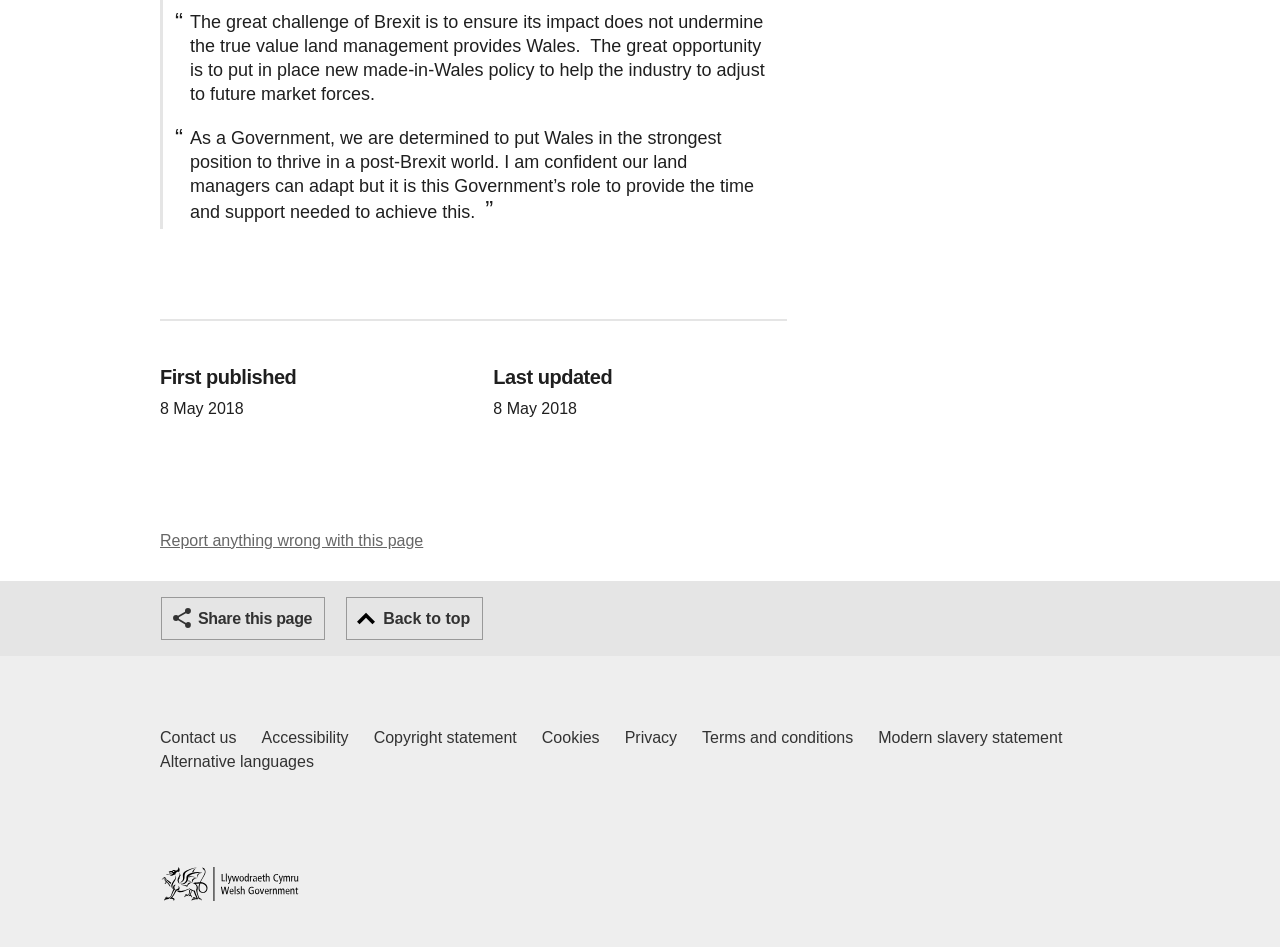Extract the bounding box coordinates of the UI element described: "Cookies". Provide the coordinates in the format [left, top, right, bottom] with values ranging from 0 to 1.

[0.423, 0.767, 0.468, 0.792]